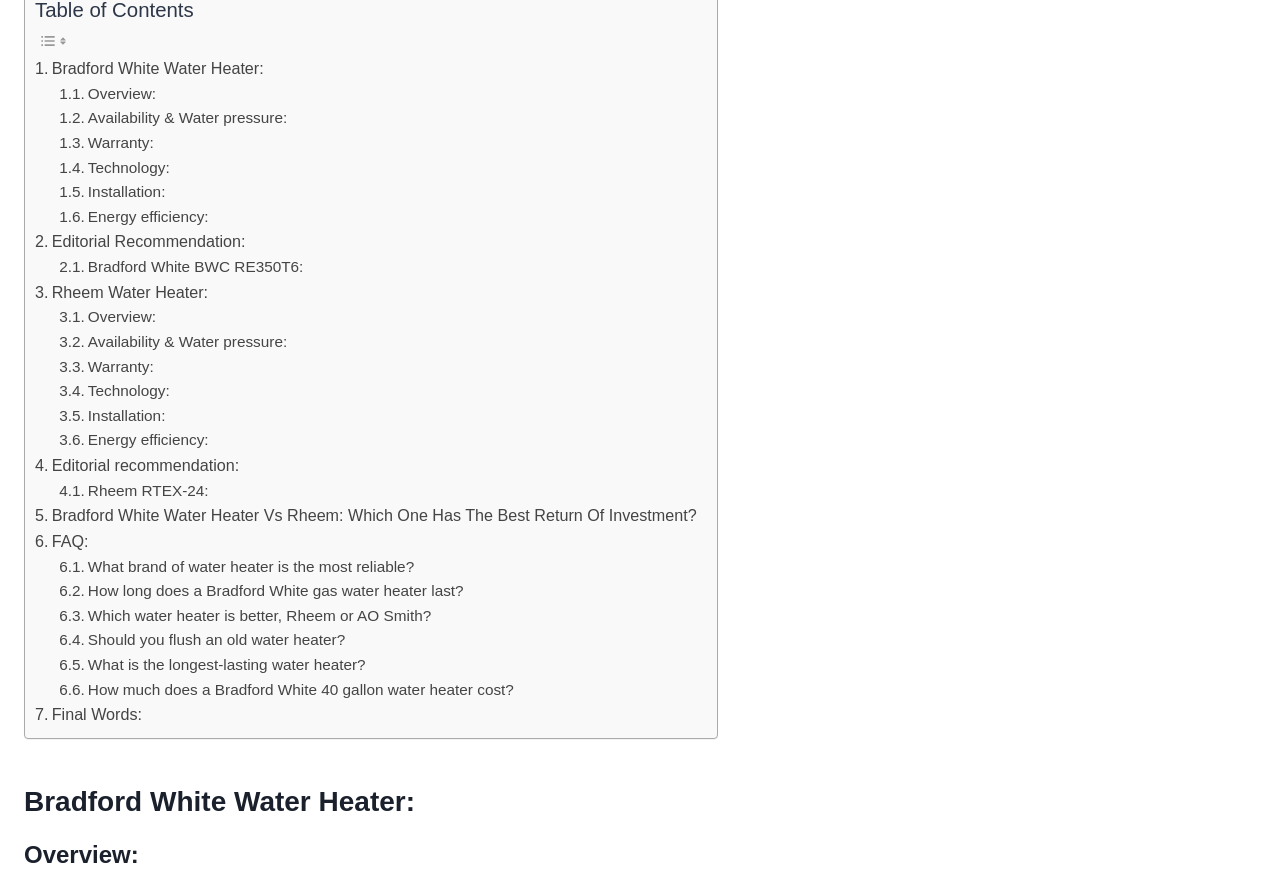Could you highlight the region that needs to be clicked to execute the instruction: "Get answers to frequently asked questions"?

[0.027, 0.596, 0.069, 0.625]